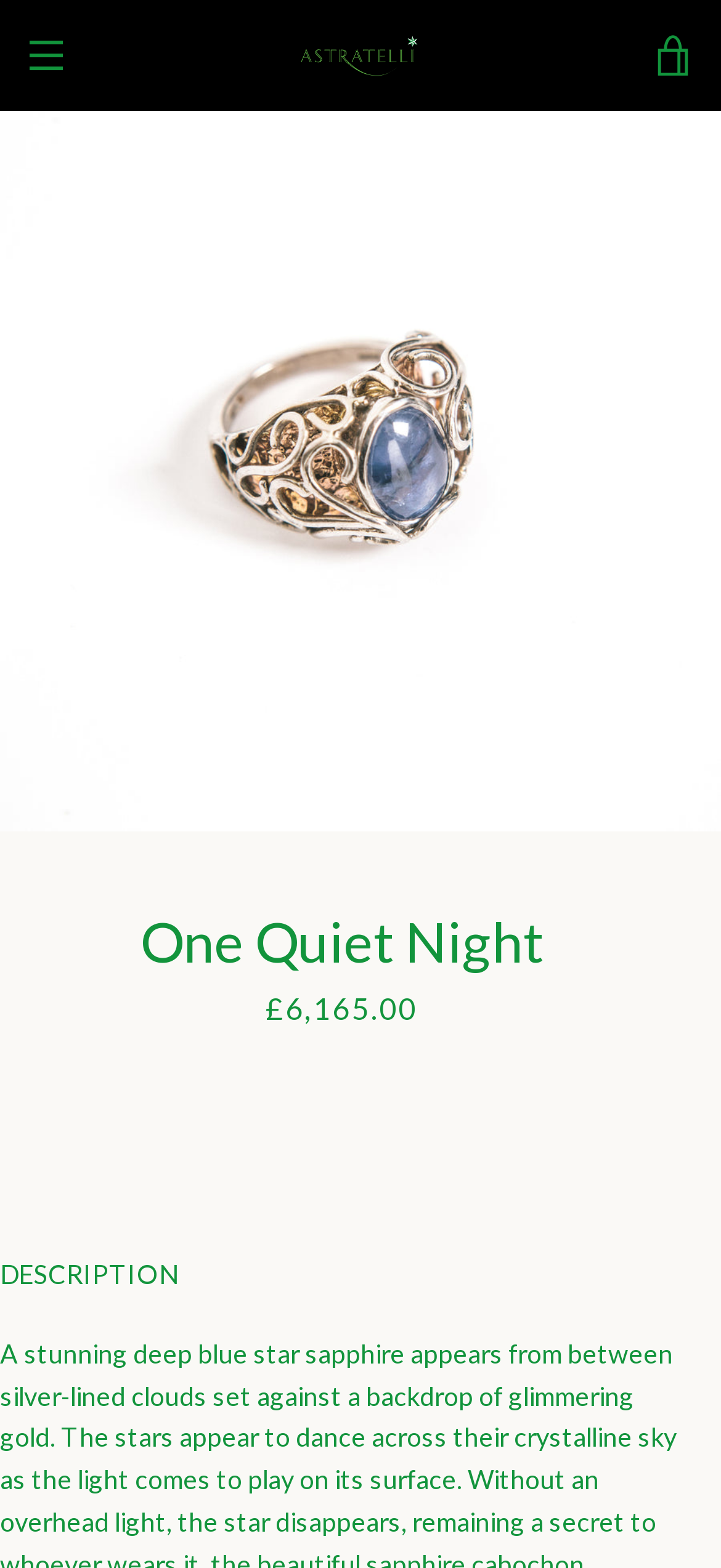Use a single word or phrase to answer this question: 
Can users sign up for updates?

Yes